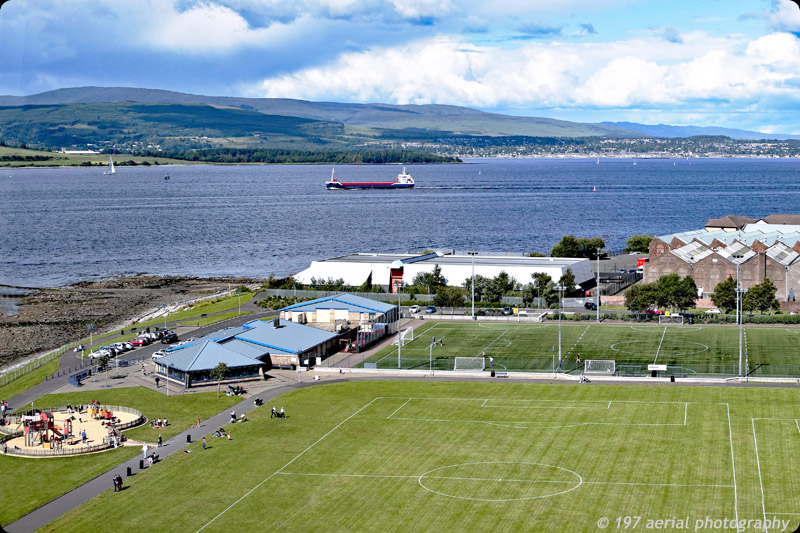Describe every aspect of the image in depth.

The image showcases a panoramic view of Battery Park in Greenock, Inverclyde, set against a backdrop of the serene River Clyde. In the foreground, a lush green football pitch is visible, with two goalposts set at either end, indicating the park is a hub for recreational activities. To the left, a playground can be seen, with children and families enjoying the outdoor space, highlighting the park's community-friendly atmosphere. 

Beyond the park, the river flows gently, adorned with a cargo ship navigating the waters, reflecting the area's maritime heritage. The distant hills are blanketed in green, creating a picturesque landscape that complements the vibrant blue sky filled with soft, fluffy clouds. The buildings lining the river, including modern structures as well as traditional warehouses, suggest a blend of the region's rich history and contemporary lifestyle. This image captures the essence of Battery Park as a lively and inviting location for both leisure and recreation in Greenock.